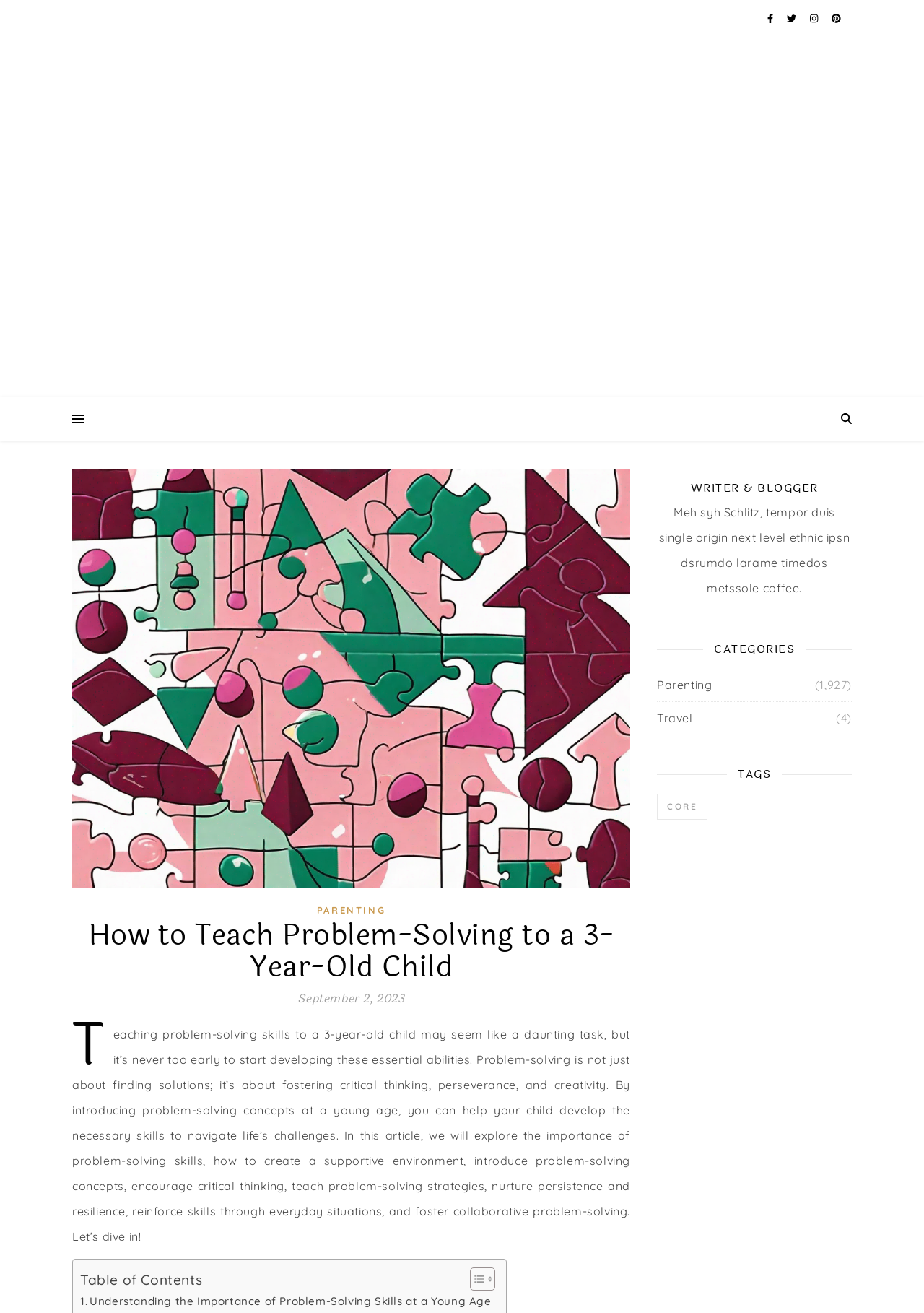Summarize the webpage with intricate details.

This webpage is about teaching problem-solving skills to 3-year-old children. At the top, there are four social media links aligned horizontally, followed by a link to "Healthy Parenting Habits" on the top-left corner. Below this, there is a large image of a colorful puzzle with various shapes and objects that a 3-year-old child can solve.

The main content area is divided into two sections. On the left, there is a header section with a link to "PARENTING" and a heading that reads "How to Teach Problem-Solving to a 3-Year-Old Child". Below this, there is a paragraph of text that explains the importance of teaching problem-solving skills to young children and outlines the topics that will be covered in the article.

On the right side of the main content area, there is a table of contents with a toggle button. Below this, there are links to different sections of the article, including "Understanding the Importance of Problem-Solving Skills at a Young Age".

At the bottom of the page, there is a complementary section with three columns. The left column has a heading "WRITER & BLOGGER" and a brief bio of the author. The middle column has a heading "CATEGORIES" with links to "Parenting" and "Travel" categories, along with the number of articles in each category. The right column has a heading "TAGS" with a link to "Core" tags.

Overall, the webpage has a clean and organized layout, with clear headings and concise text. There are several images and links throughout the page, but they do not overwhelm the content.